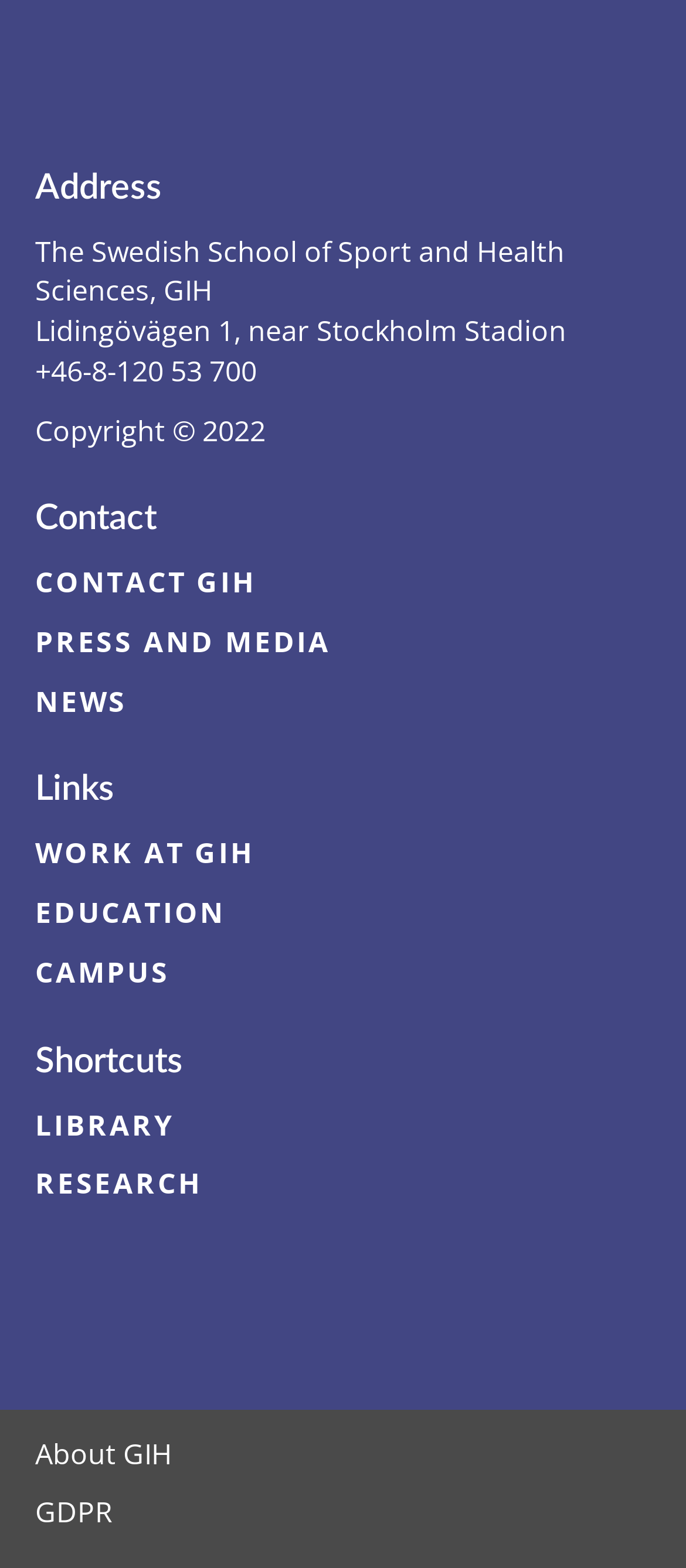What is the address of GIH? Analyze the screenshot and reply with just one word or a short phrase.

Lidingövägen 1